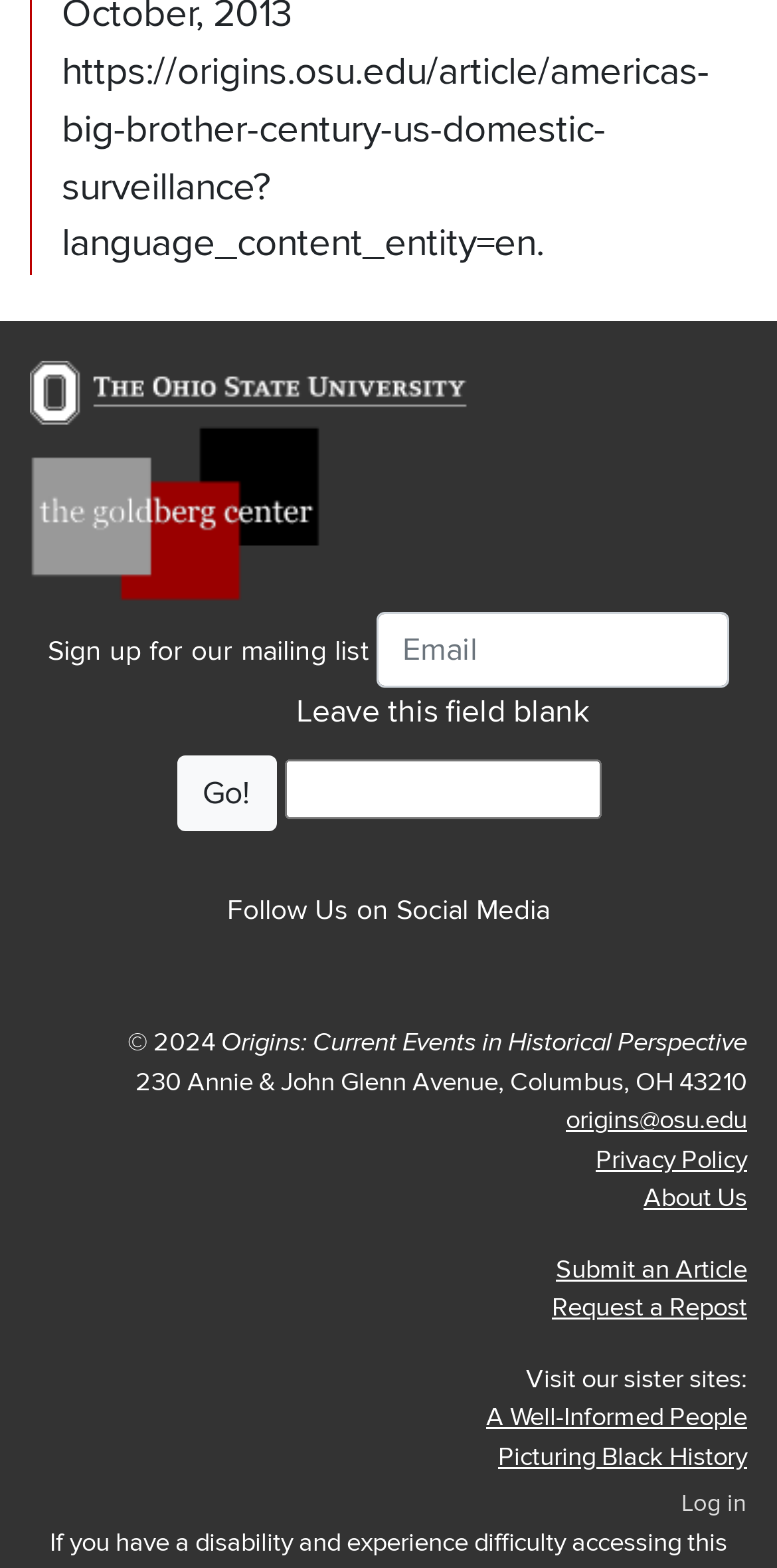How many social media platforms are listed?
Using the screenshot, give a one-word or short phrase answer.

5